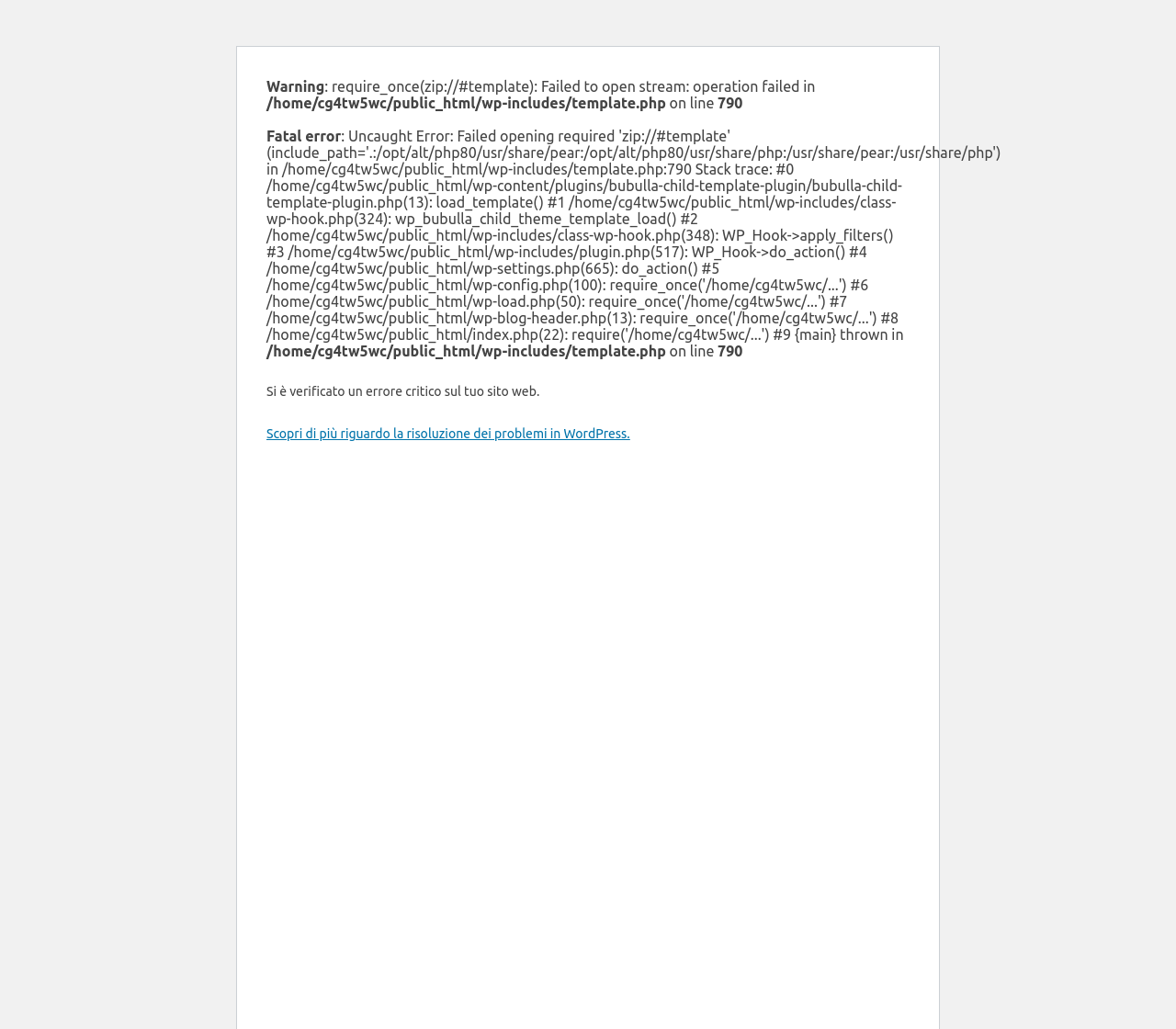What type of error occurred?
Make sure to answer the question with a detailed and comprehensive explanation.

I determined this by looking at the error message on the webpage, which explicitly states 'Fatal error'.